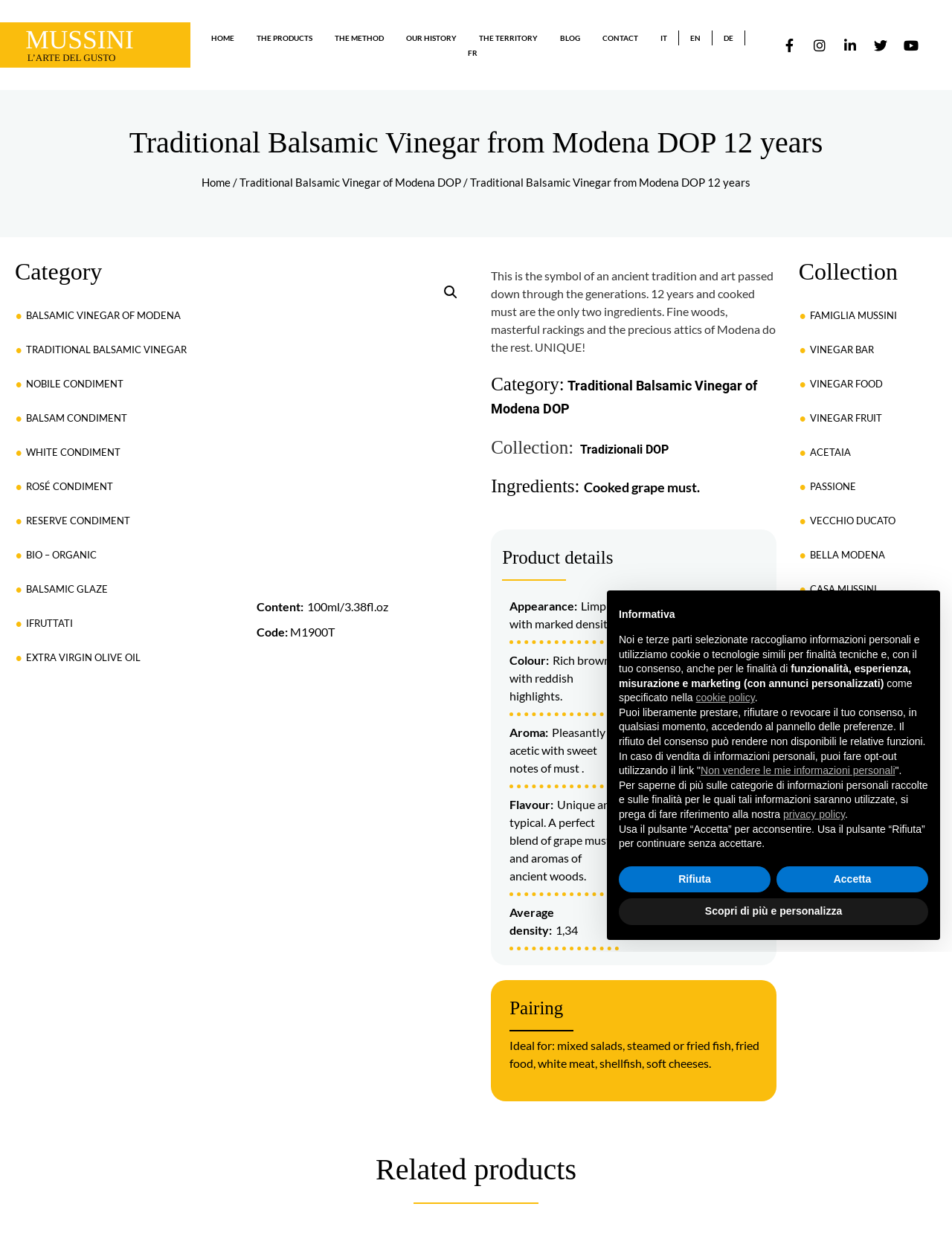Please predict the bounding box coordinates (top-left x, top-left y, bottom-right x, bottom-right y) for the UI element in the screenshot that fits the description: •White condiment

[0.016, 0.347, 0.262, 0.374]